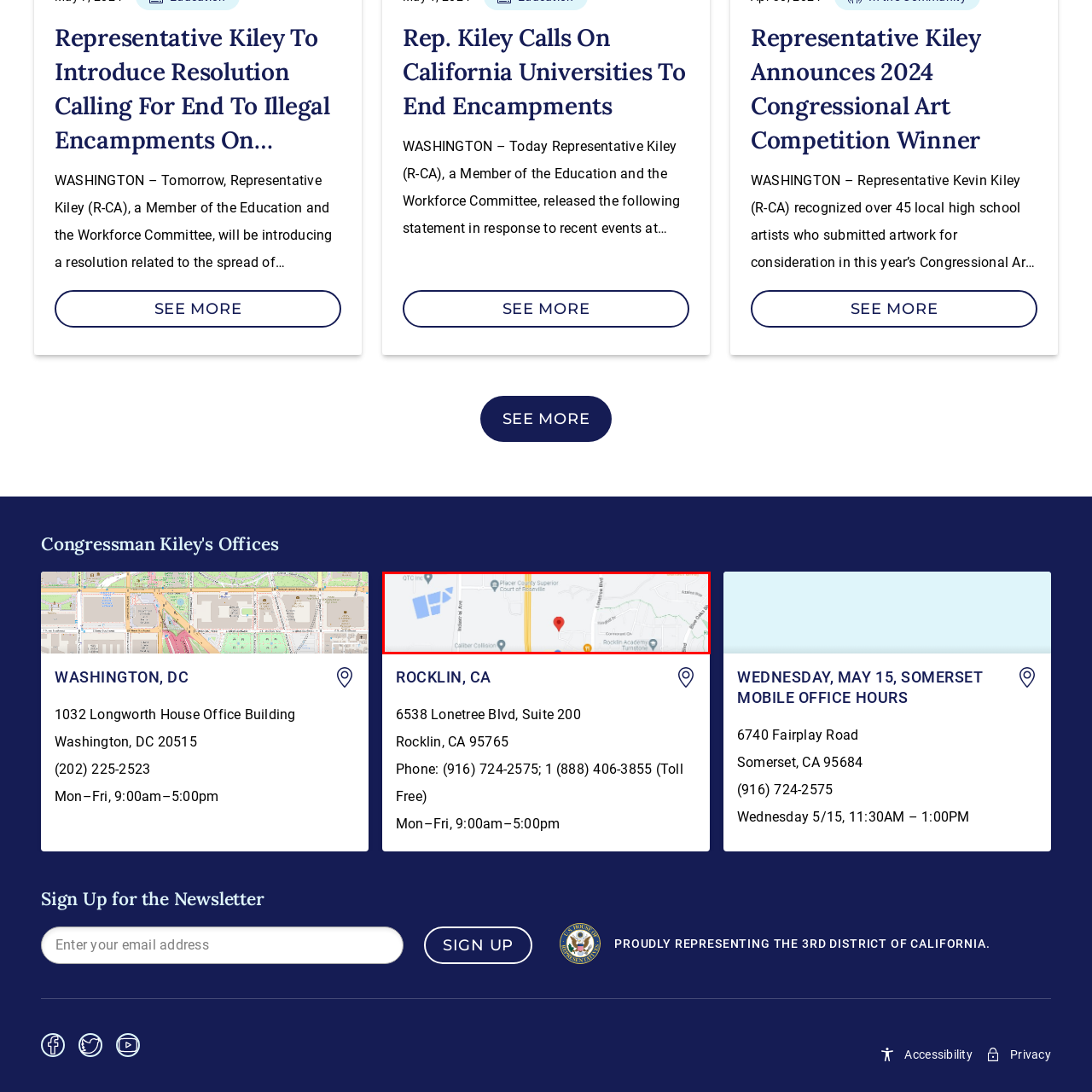Direct your attention to the part of the image marked by the red boundary and give a detailed response to the following question, drawing from the image: What are the office hours of Representative Kiley's office?

The caption states that the office is accessible Monday through Friday from 9:00 AM to 5:00 PM, indicating the specific hours of operation.